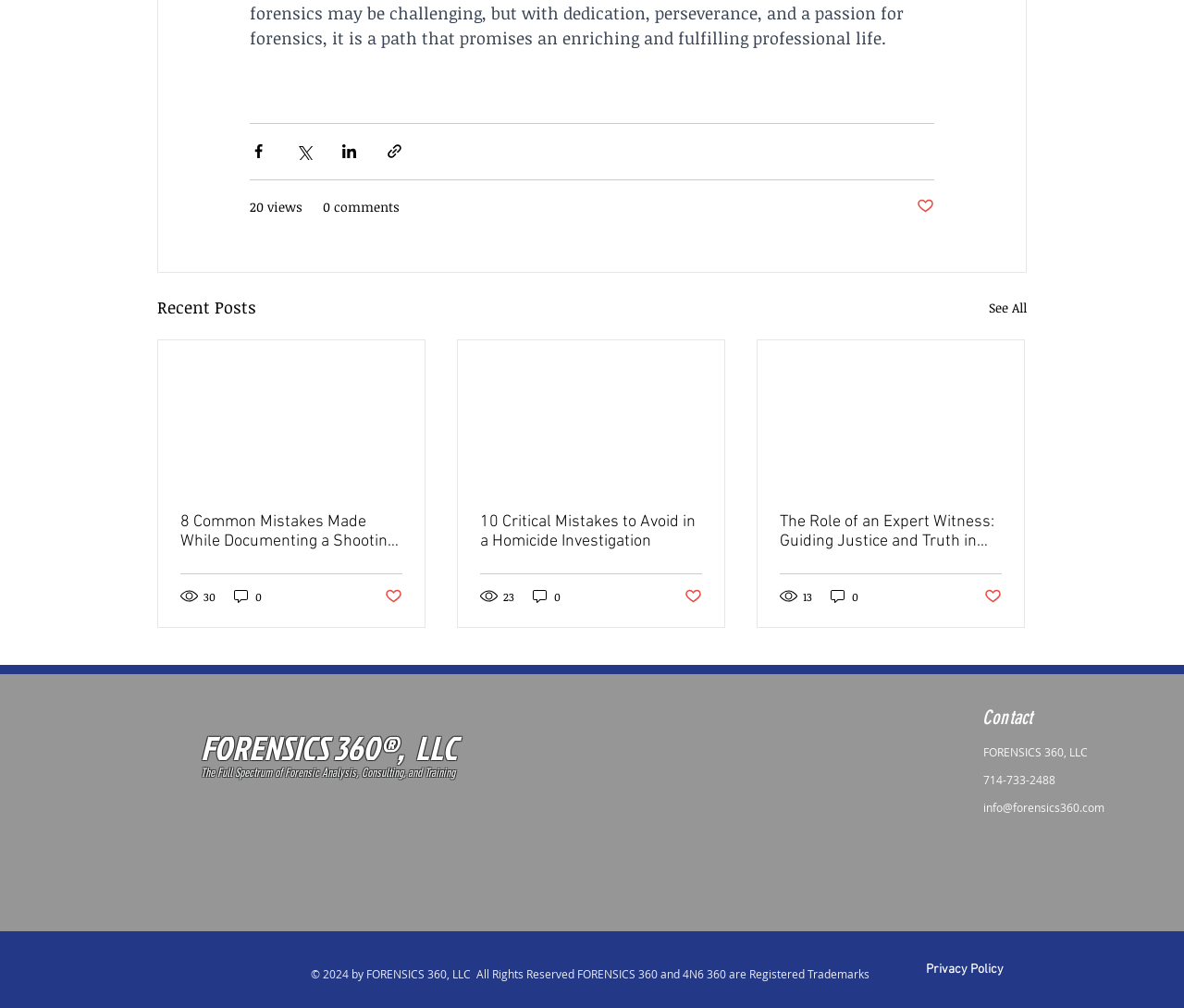Specify the bounding box coordinates of the element's area that should be clicked to execute the given instruction: "Share via Facebook". The coordinates should be four float numbers between 0 and 1, i.e., [left, top, right, bottom].

[0.211, 0.141, 0.226, 0.159]